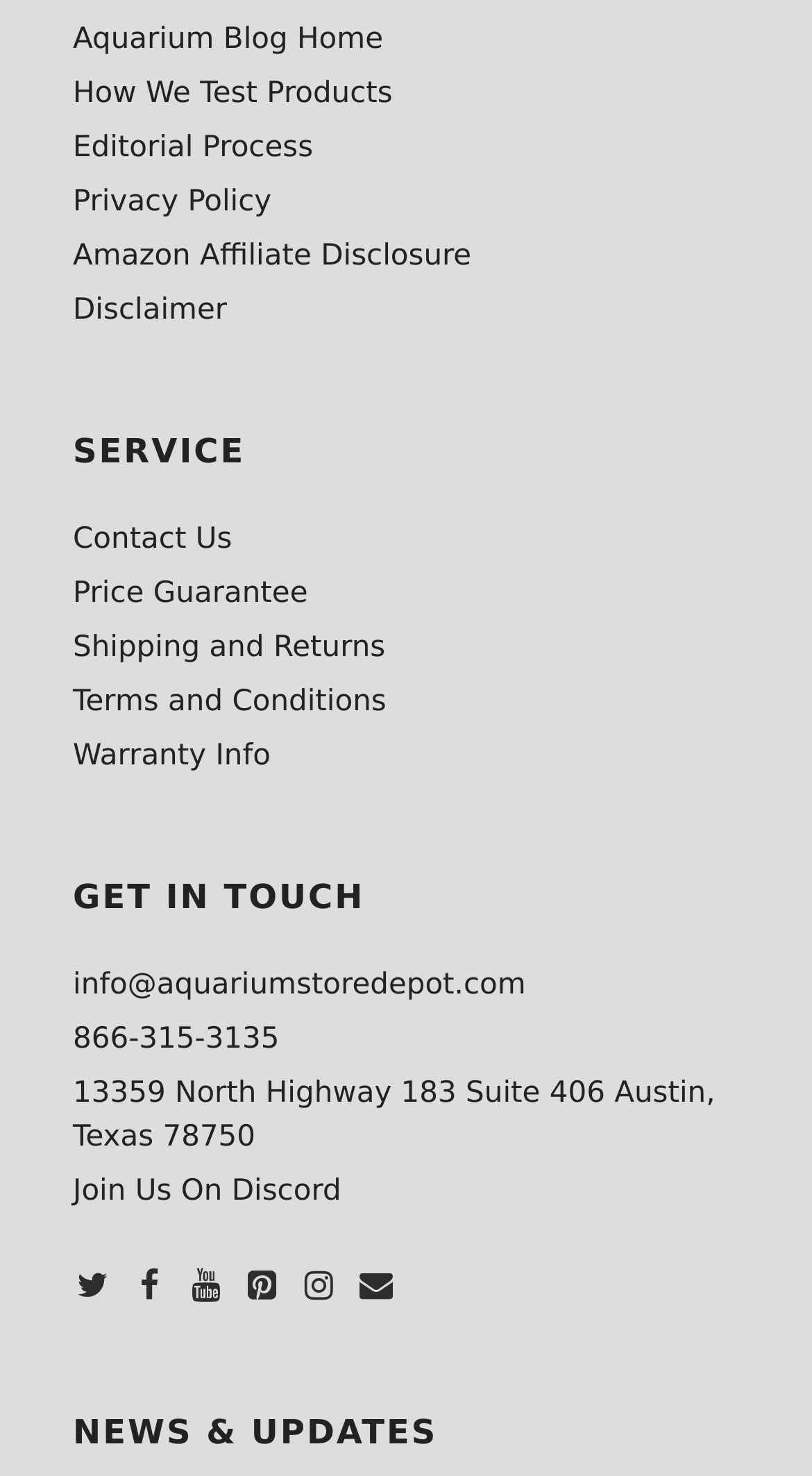Please identify the bounding box coordinates of the clickable area that will fulfill the following instruction: "visit our Twitter page". The coordinates should be in the format of four float numbers between 0 and 1, i.e., [left, top, right, bottom].

[0.09, 0.858, 0.139, 0.887]